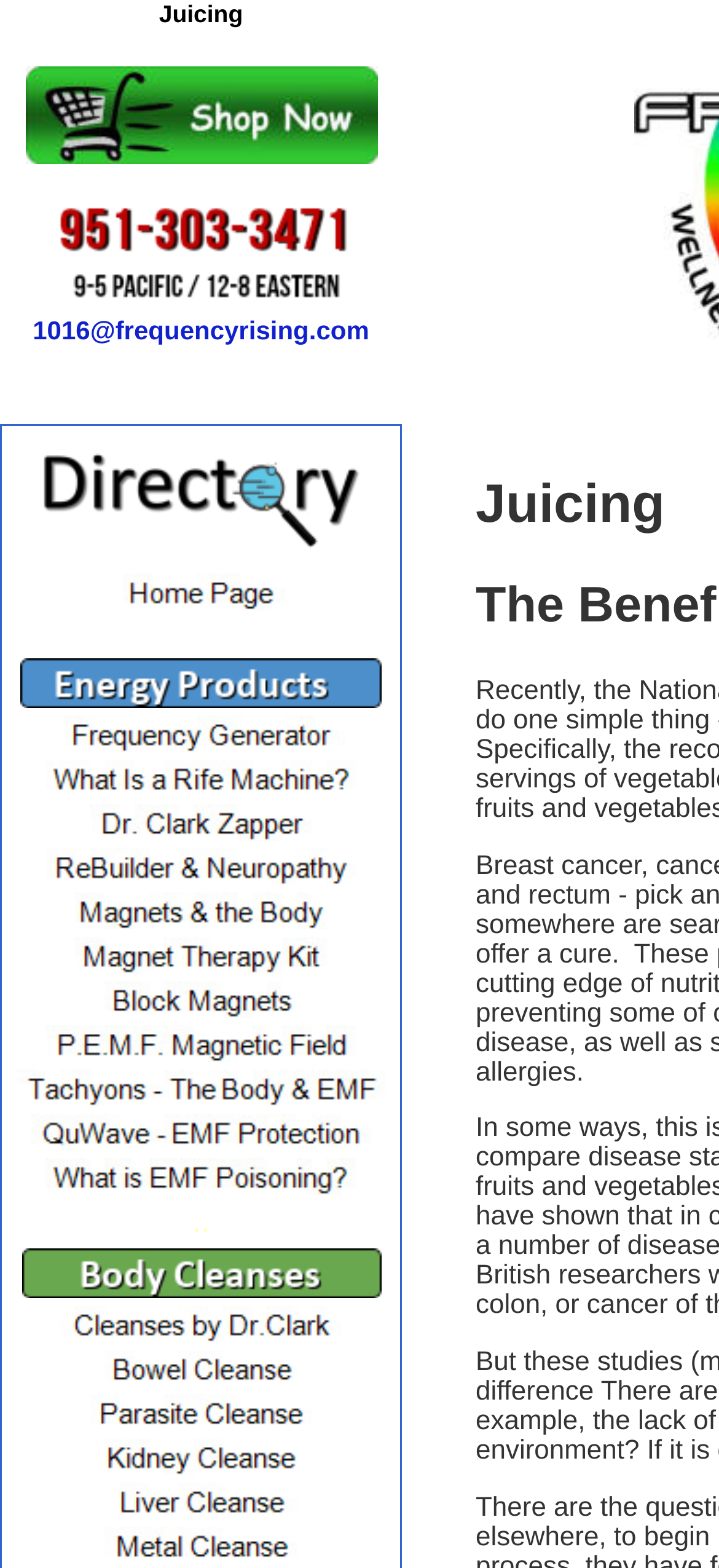What is the text of the last link in the webpage?
Using the visual information, answer the question in a single word or phrase.

Cleanses by Dr.Clark